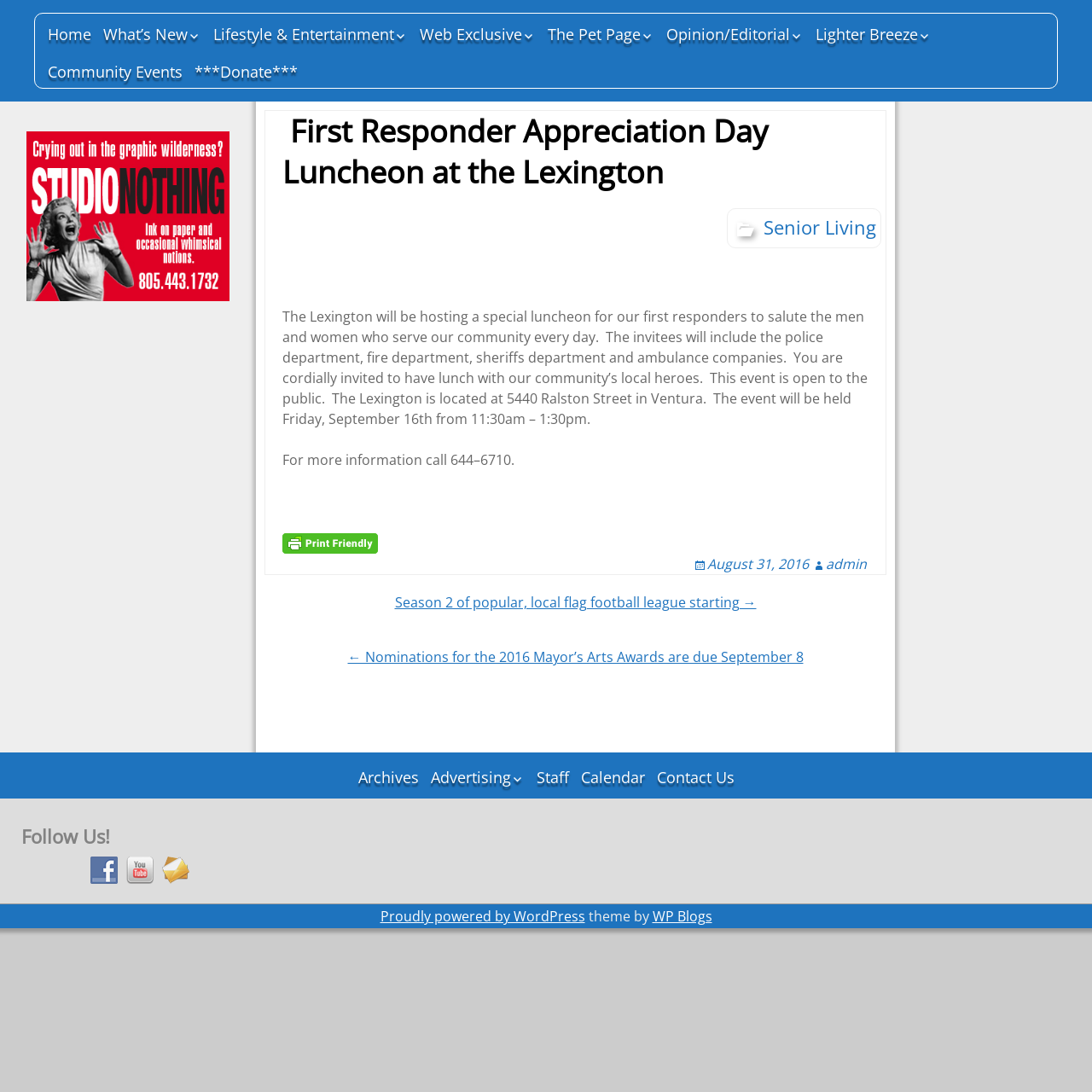Show the bounding box coordinates of the element that should be clicked to complete the task: "Click on Home".

[0.04, 0.016, 0.088, 0.046]